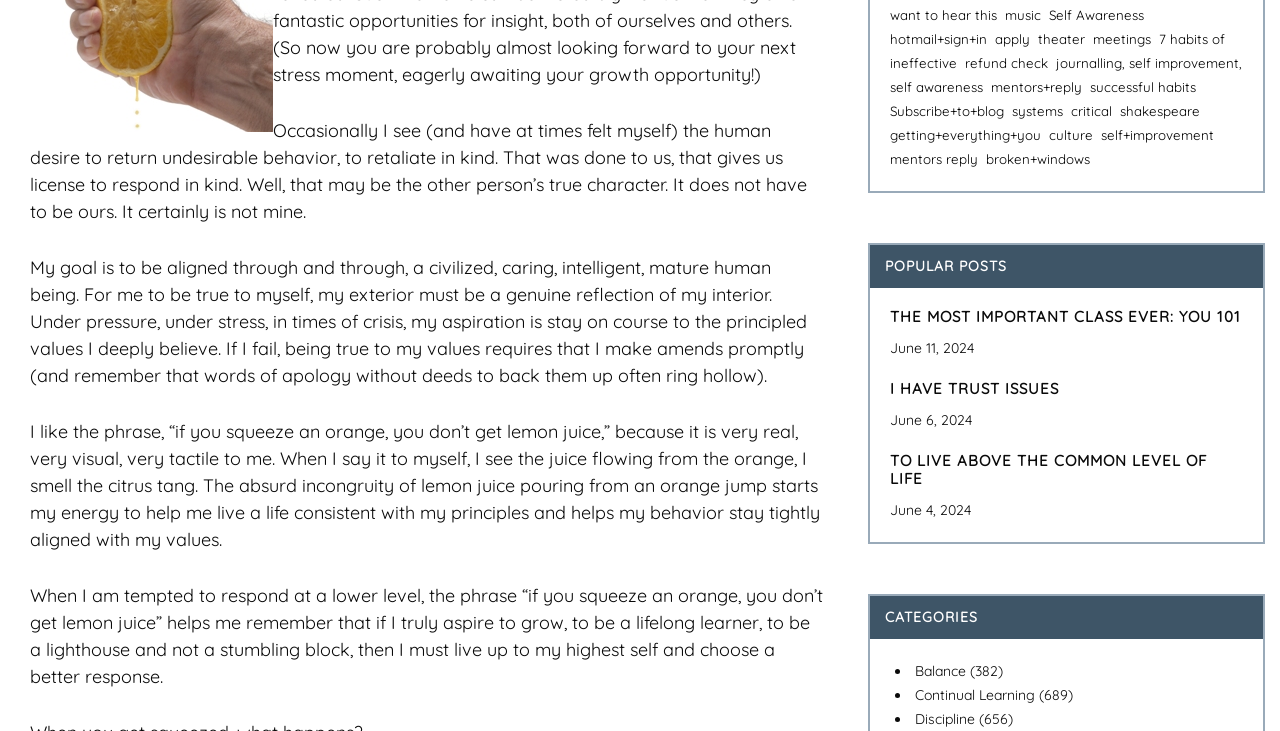For the given element description 7 habits of ineffective, determine the bounding box coordinates of the UI element. The coordinates should follow the format (top-left x, top-left y, bottom-right x, bottom-right y) and be within the range of 0 to 1.

[0.696, 0.043, 0.957, 0.098]